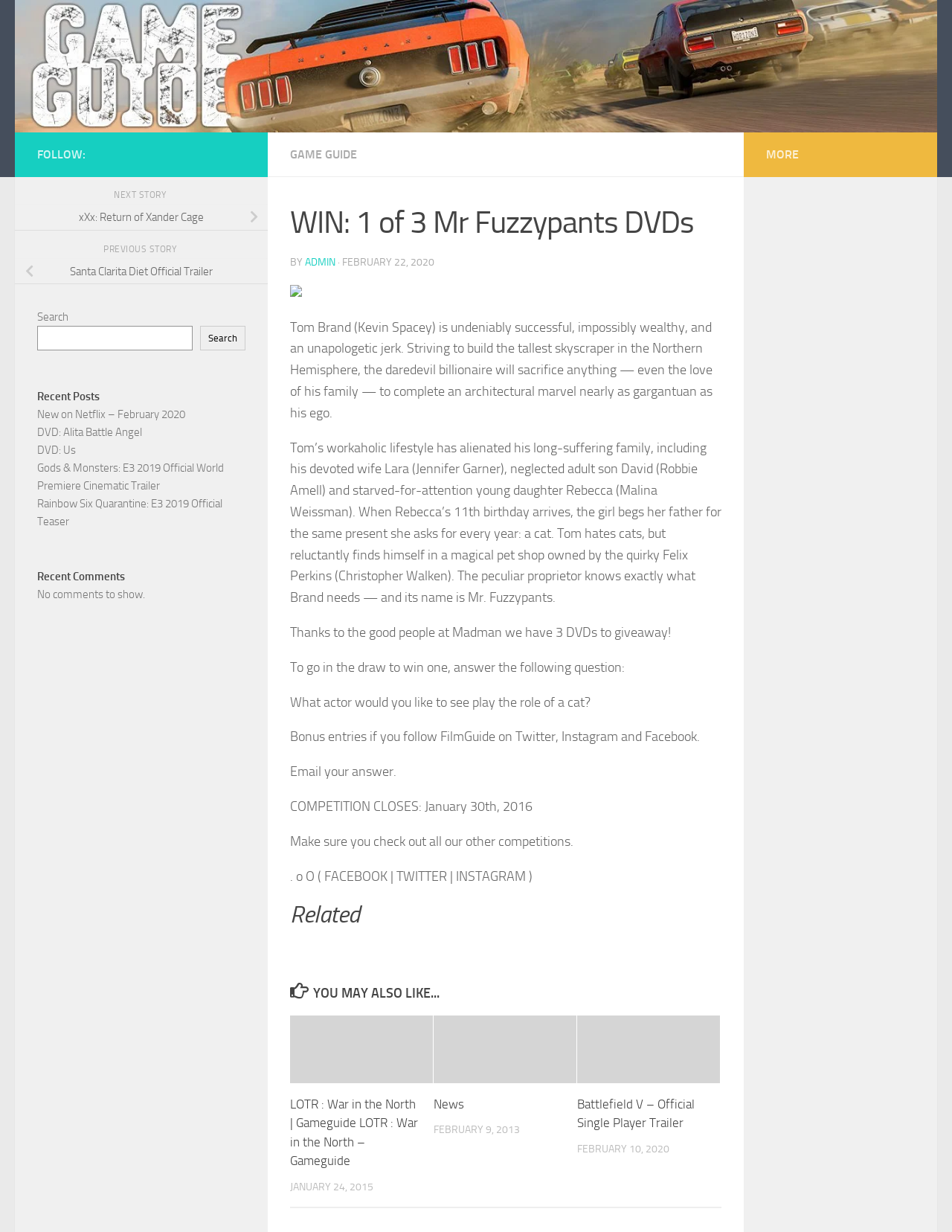Based on the image, provide a detailed response to the question:
How many DVDs are being given away?

The answer can be found in the article section of the webpage, where it is mentioned 'Thanks to the good people at Madman we have 3 DVDs to giveaway!'.